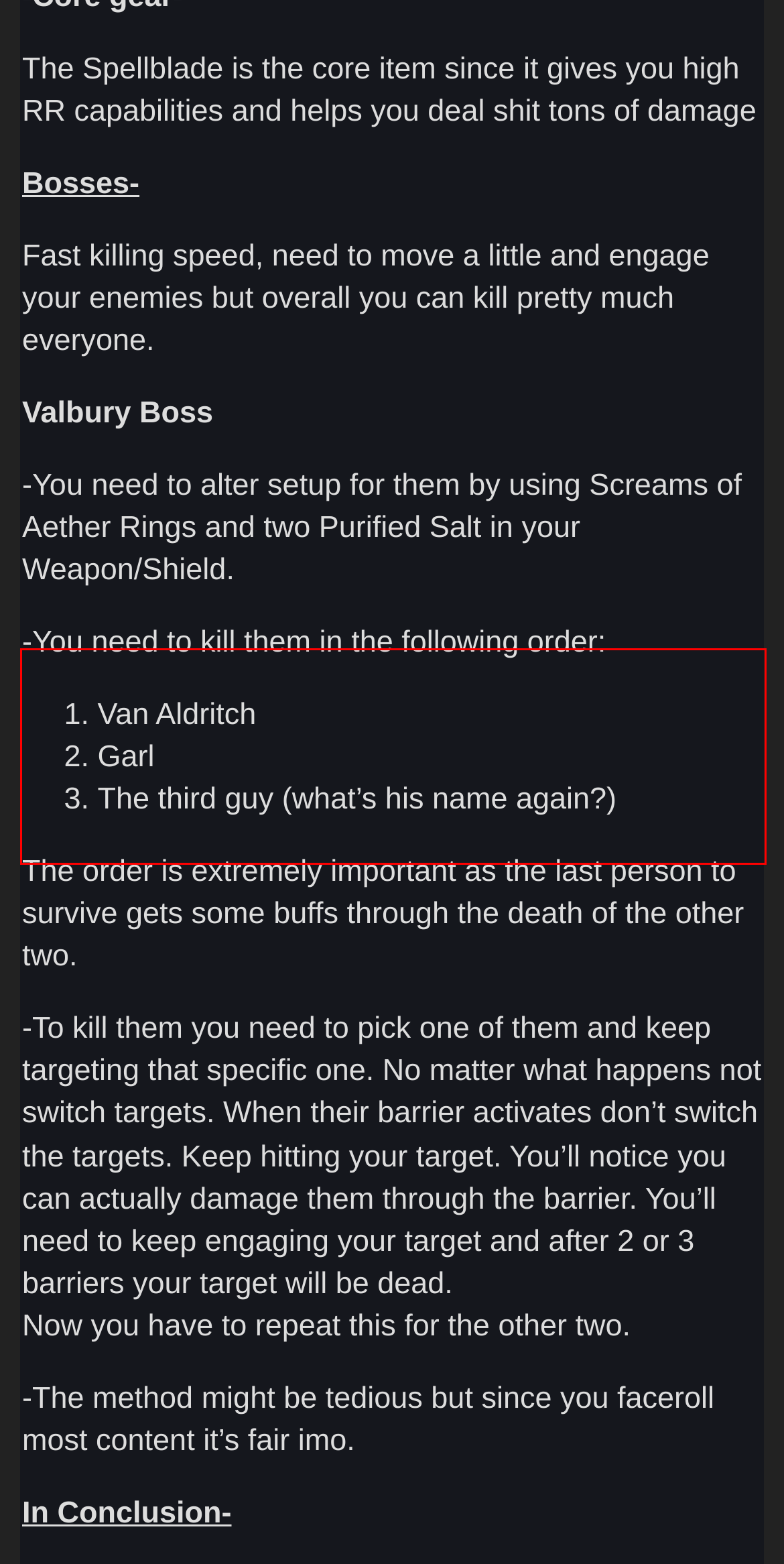You are given a screenshot with a red rectangle. Identify and extract the text within this red bounding box using OCR.

I would like to thank TomoDak for trading the spellblade with me that completed this build. I was stuck with Agony before this. This is a pretty fun build and i hope this improves people’s opinion about retaliation and battlemage.